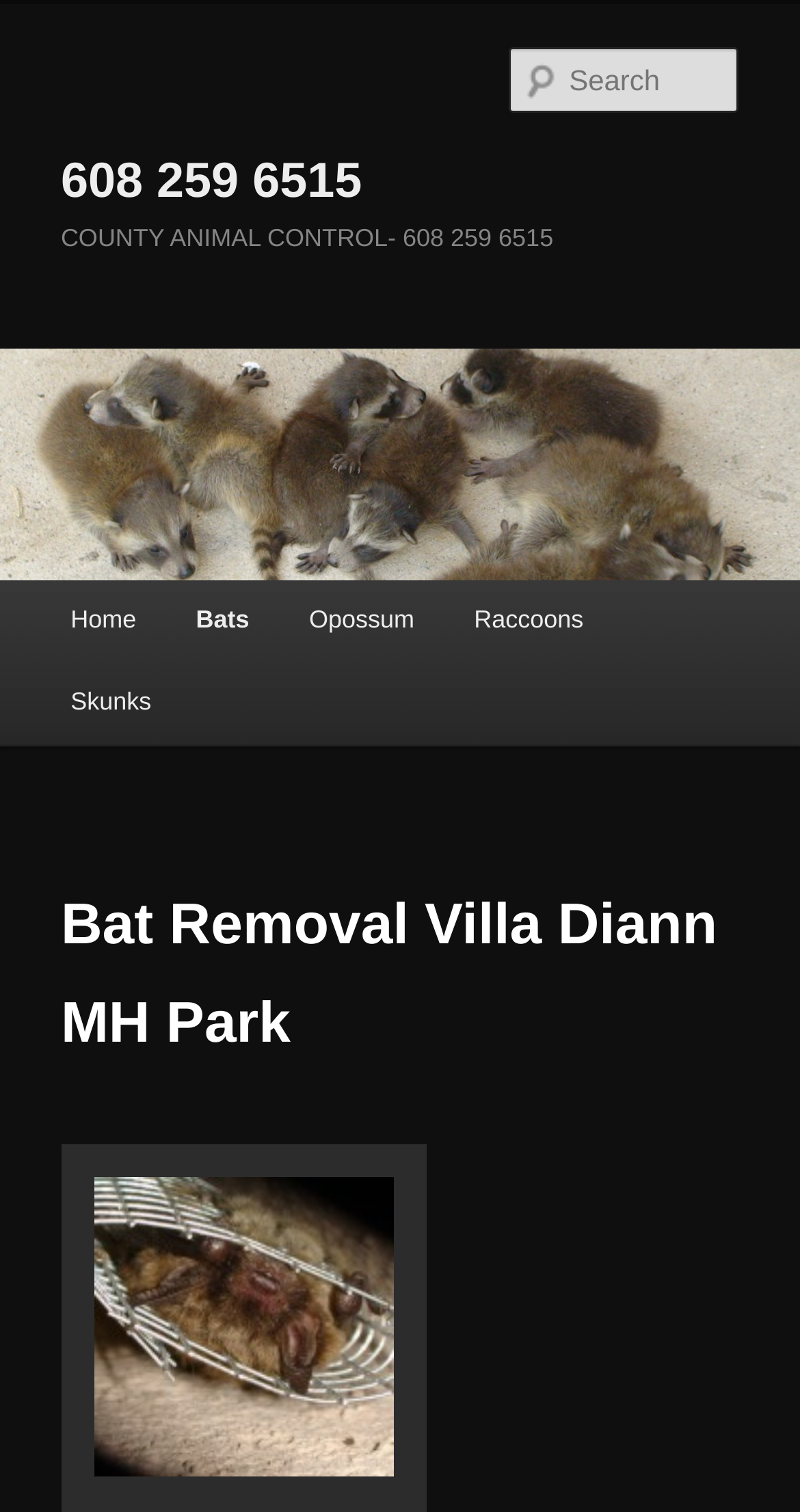Please identify the bounding box coordinates of the area that needs to be clicked to fulfill the following instruction: "Search for something."

[0.637, 0.031, 0.924, 0.075]